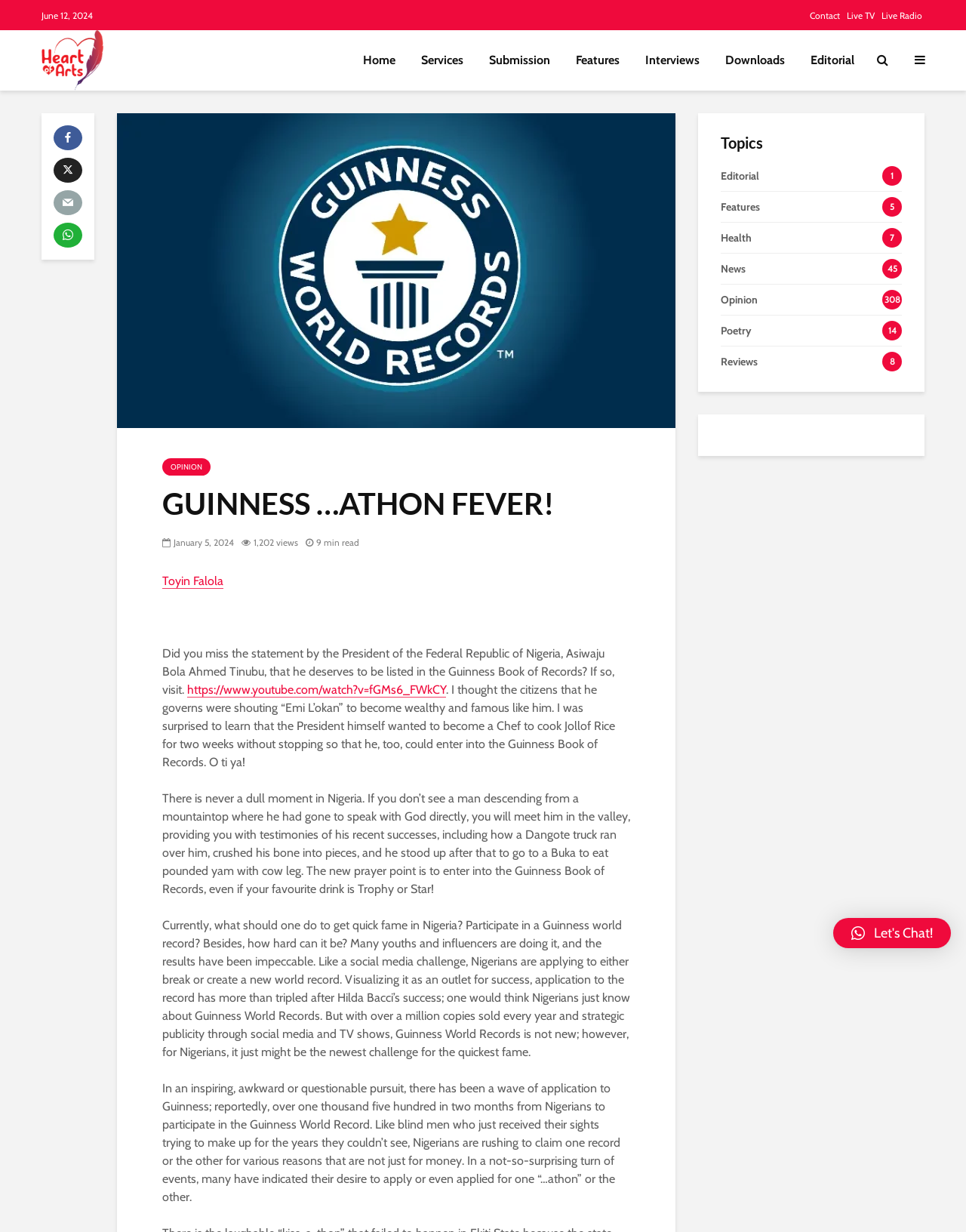Please respond to the question using a single word or phrase:
What is the date of the article?

January 5, 2024